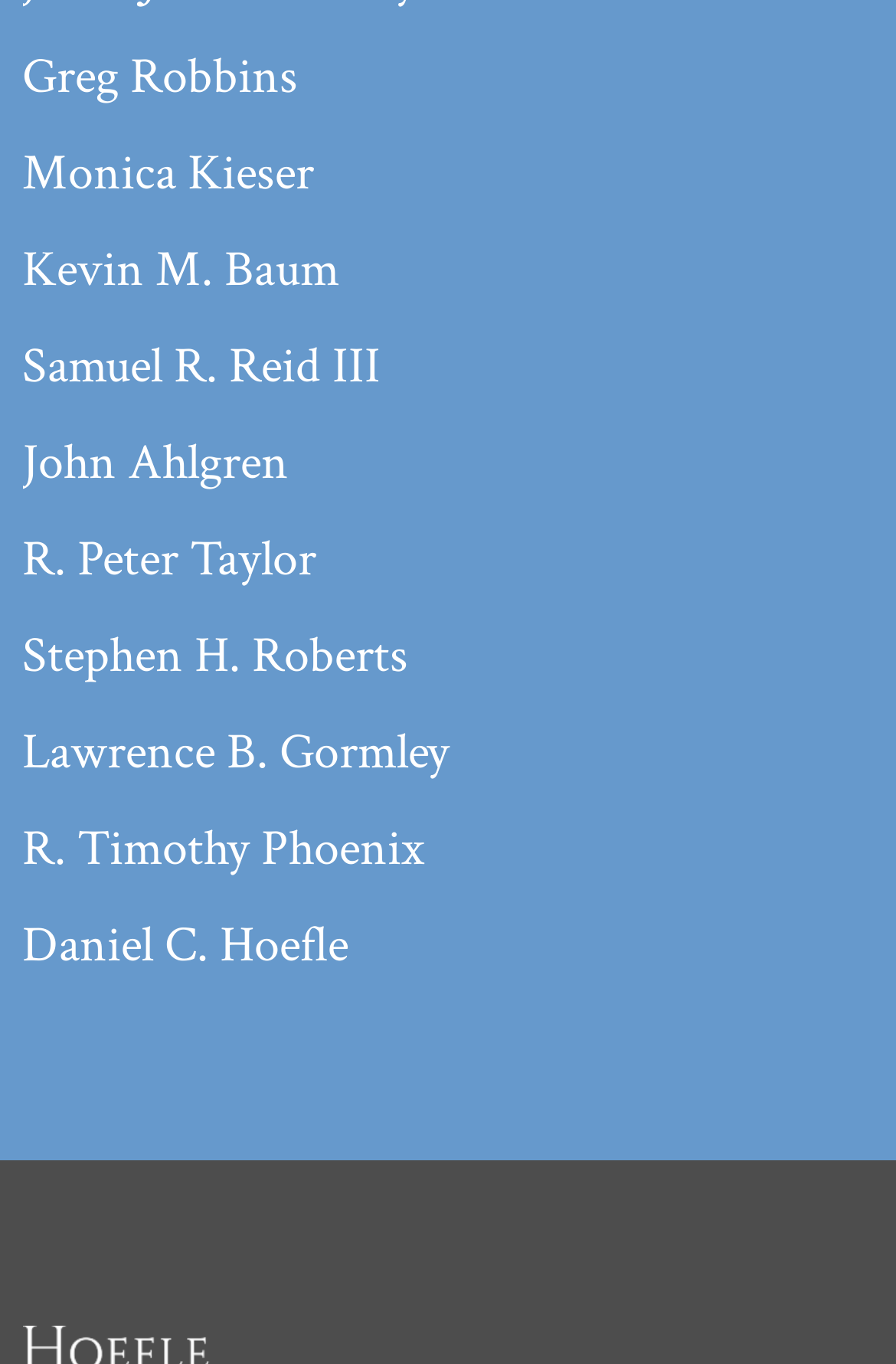Determine the bounding box coordinates for the area you should click to complete the following instruction: "visit Greg Robbins' page".

[0.025, 0.022, 0.975, 0.093]